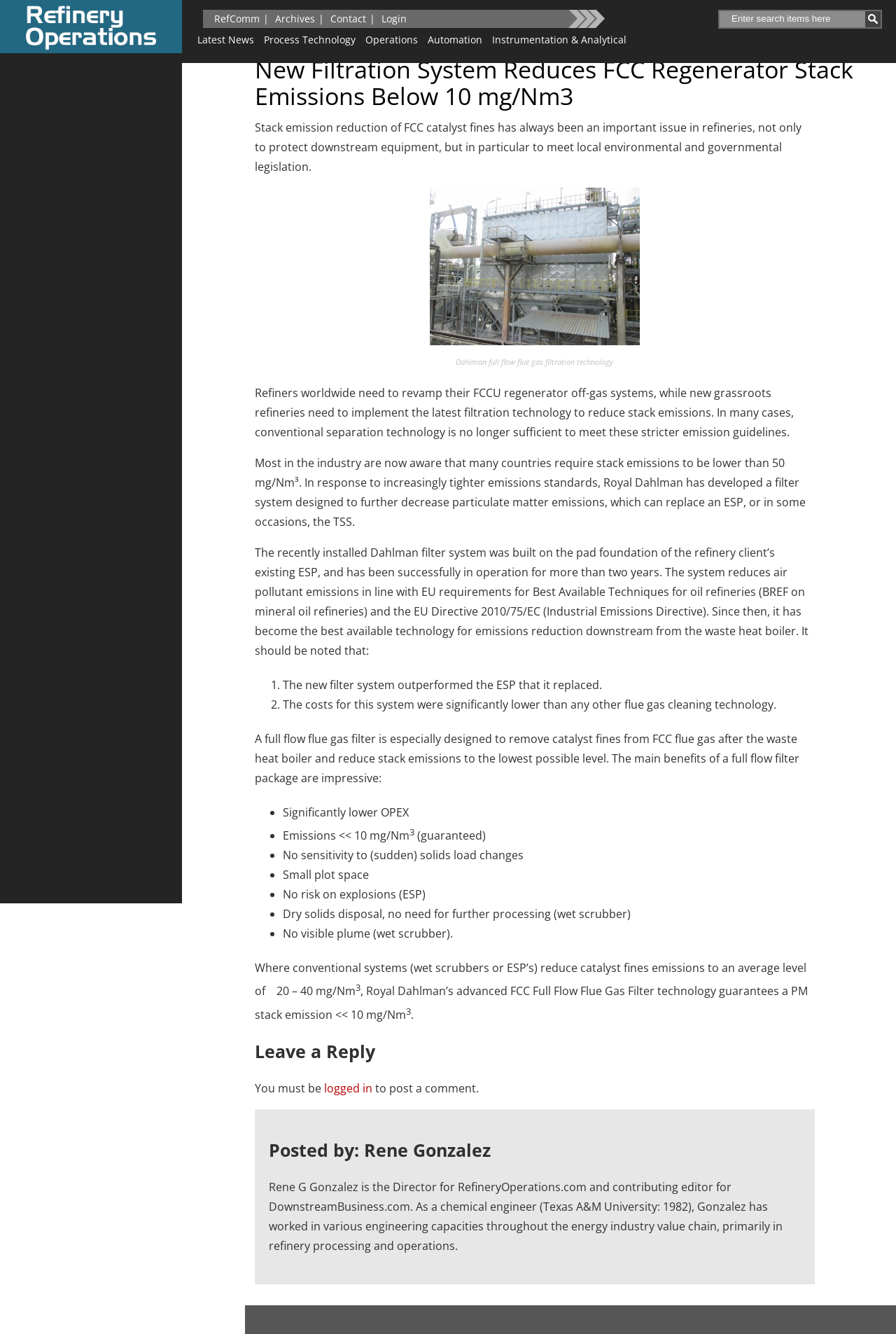What is the guaranteed emission level of the Royal Dahlman filter system?
Carefully analyze the image and provide a detailed answer to the question.

According to the webpage, the Royal Dahlman filter system guarantees a PM stack emission of less than 10 mg/Nm3, which is a significant improvement over conventional systems.